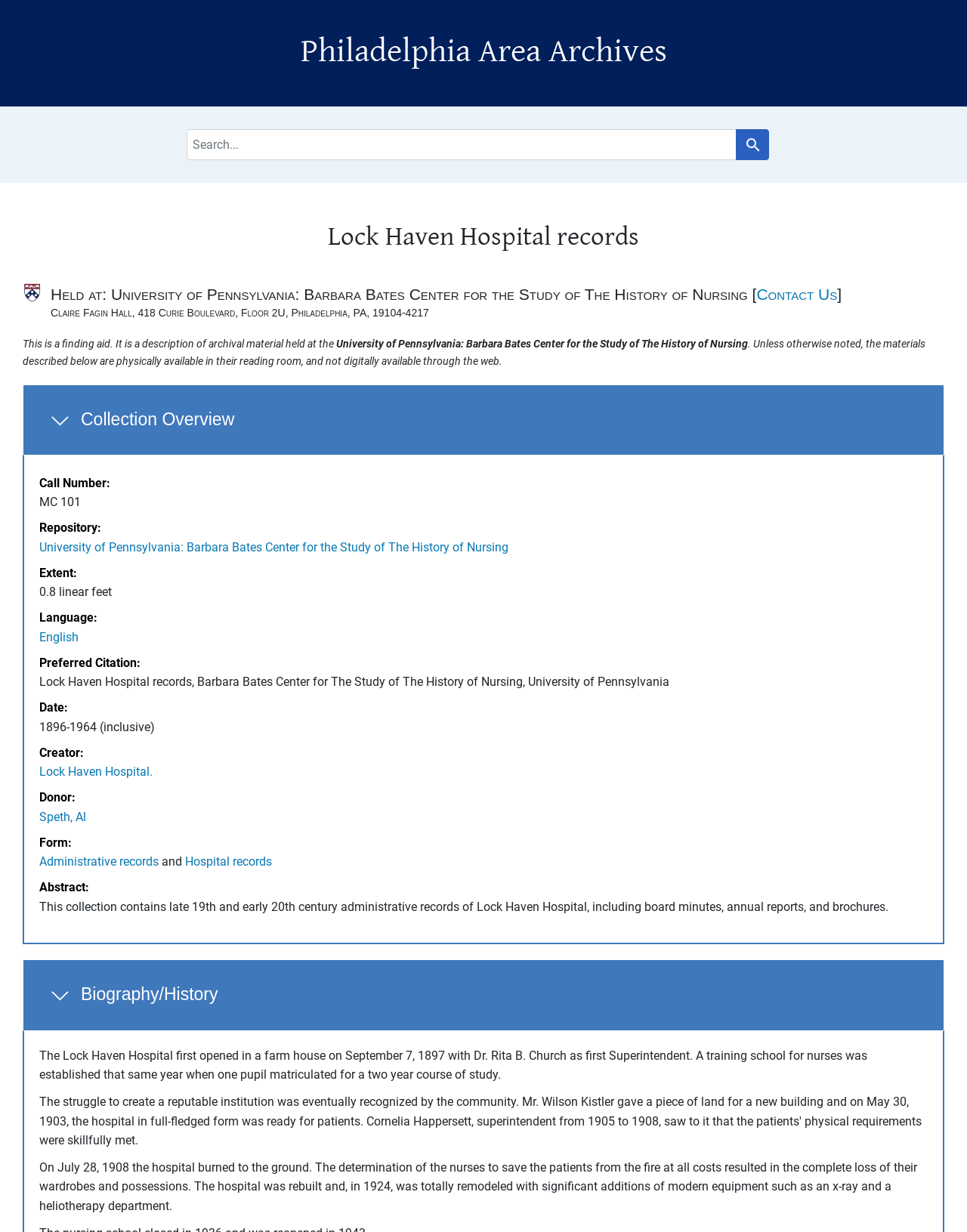What is the extent of the collection?
Look at the image and answer the question with a single word or phrase.

0.8 linear feet